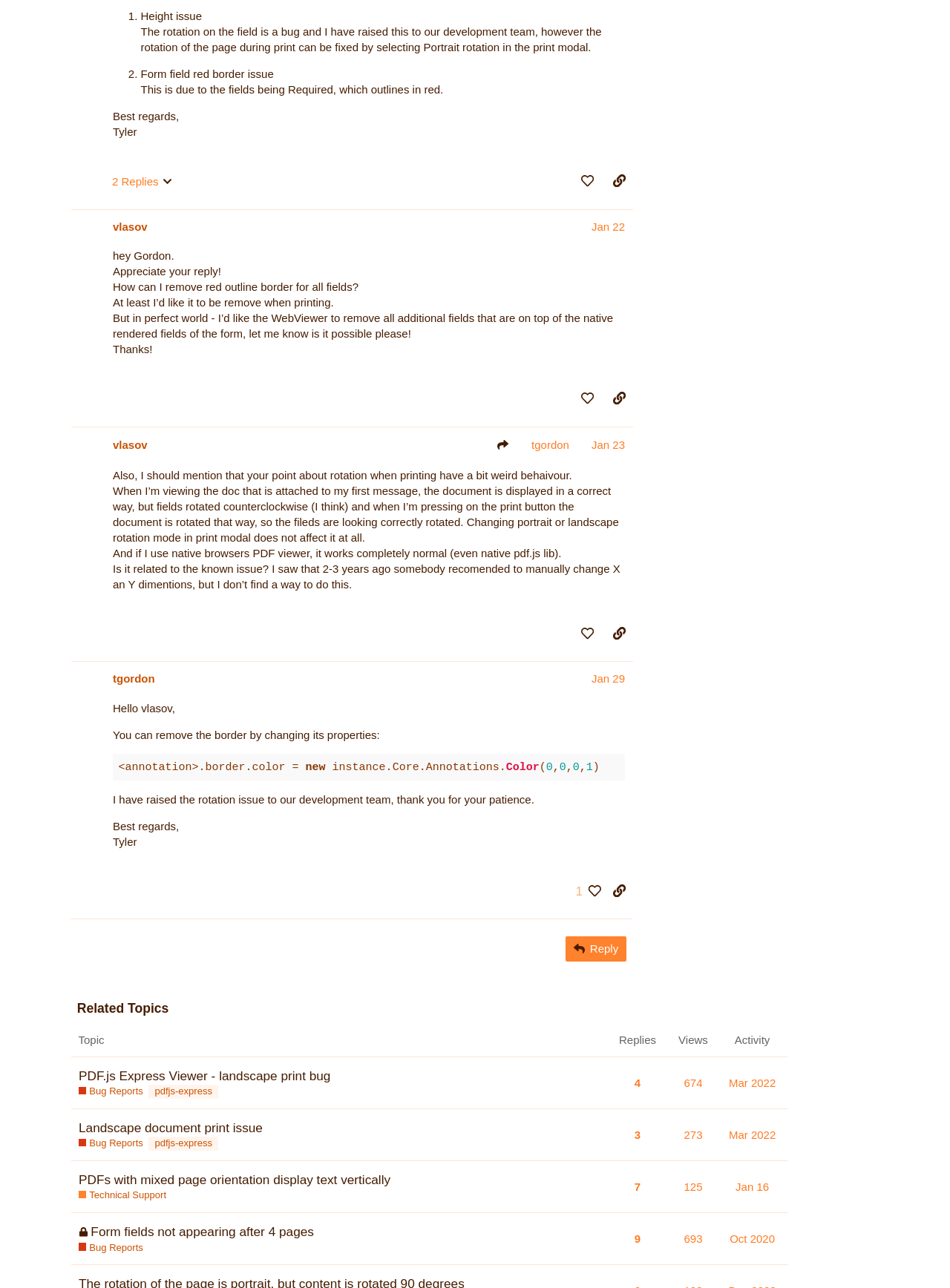Identify the bounding box coordinates of the HTML element based on this description: "Reply".

[0.596, 0.727, 0.659, 0.746]